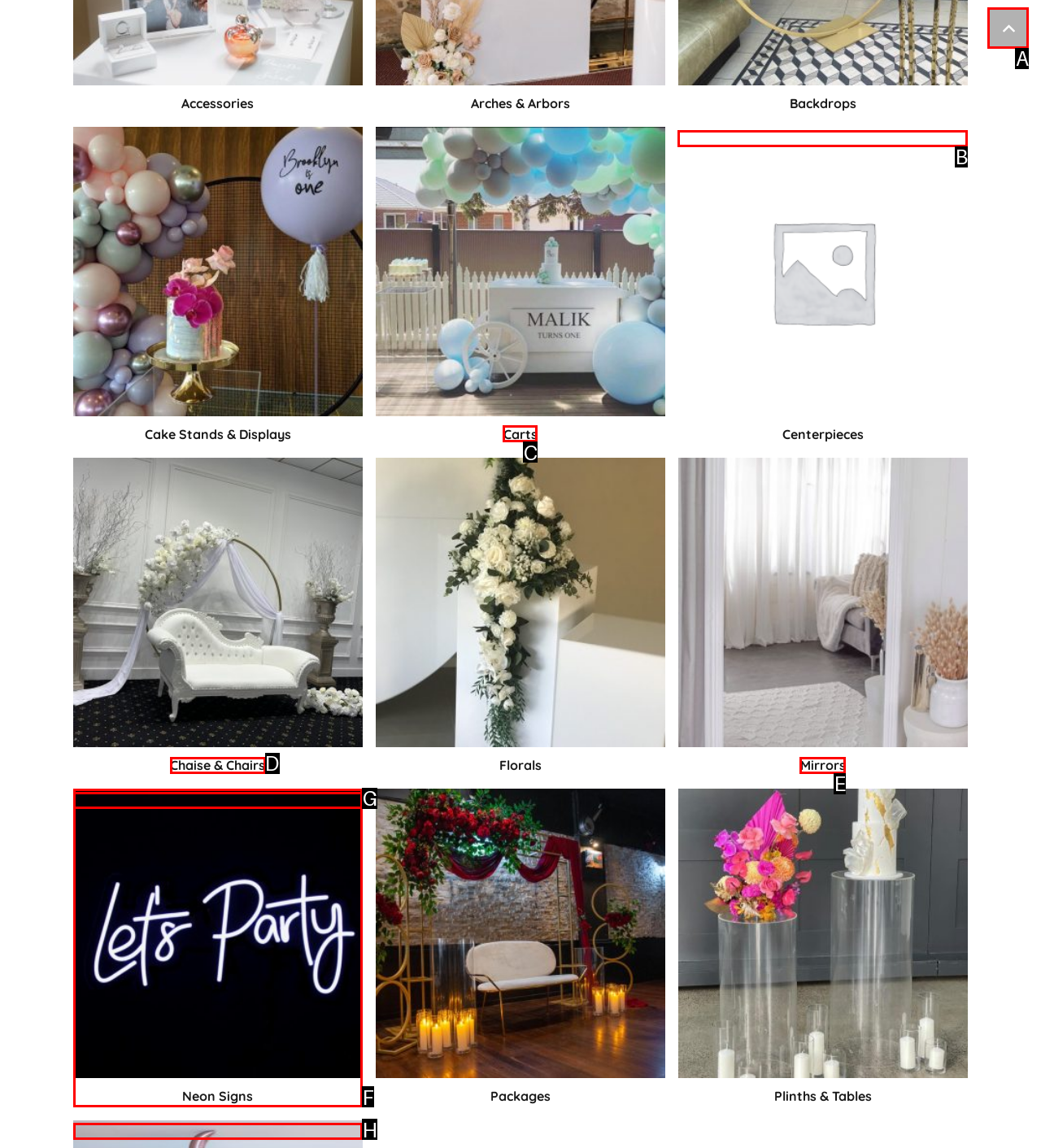Choose the HTML element that should be clicked to accomplish the task: Click on Back to top. Answer with the letter of the chosen option.

A